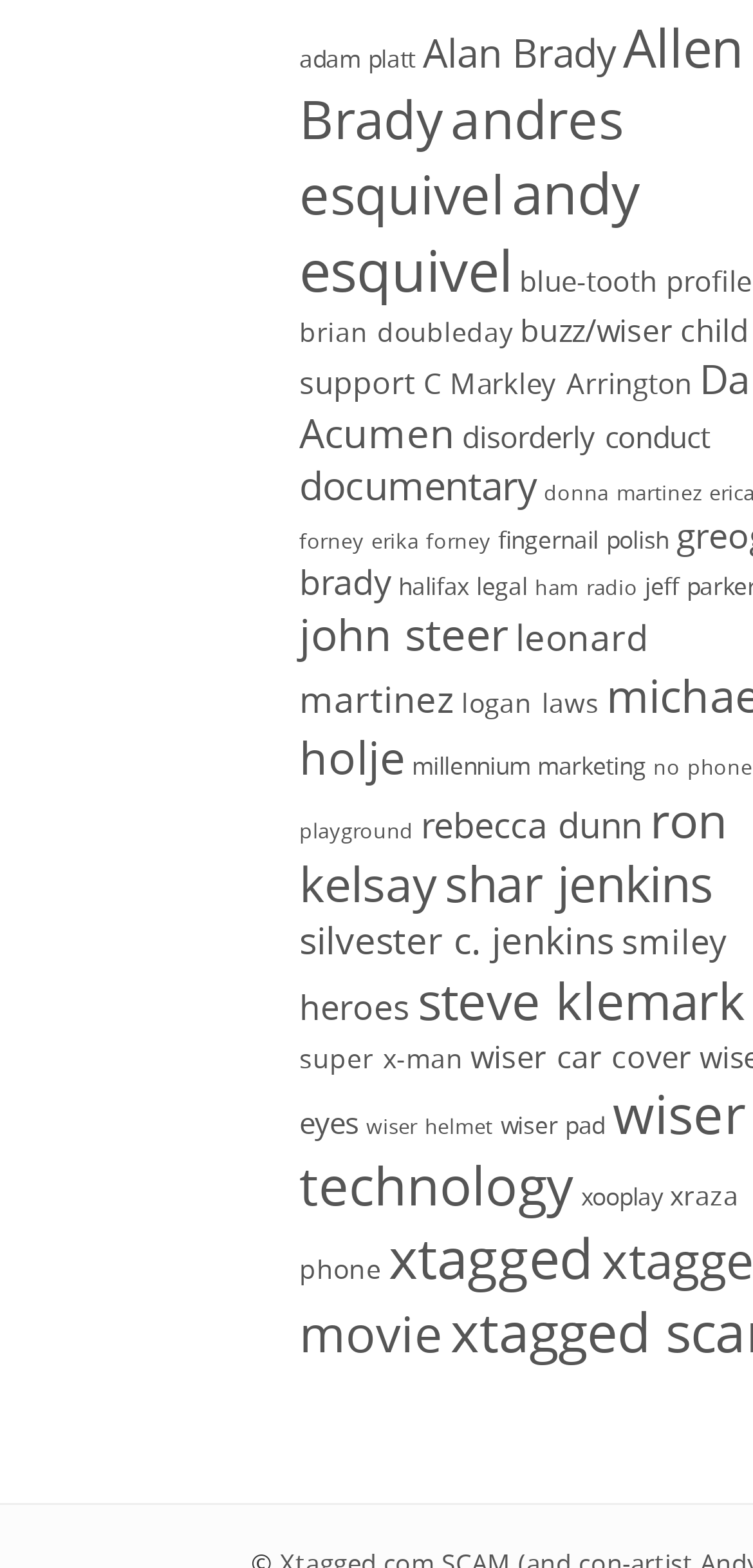Pinpoint the bounding box coordinates of the element you need to click to execute the following instruction: "View Wiser Technology's items". The bounding box should be represented by four float numbers between 0 and 1, in the format [left, top, right, bottom].

[0.397, 0.687, 0.989, 0.778]